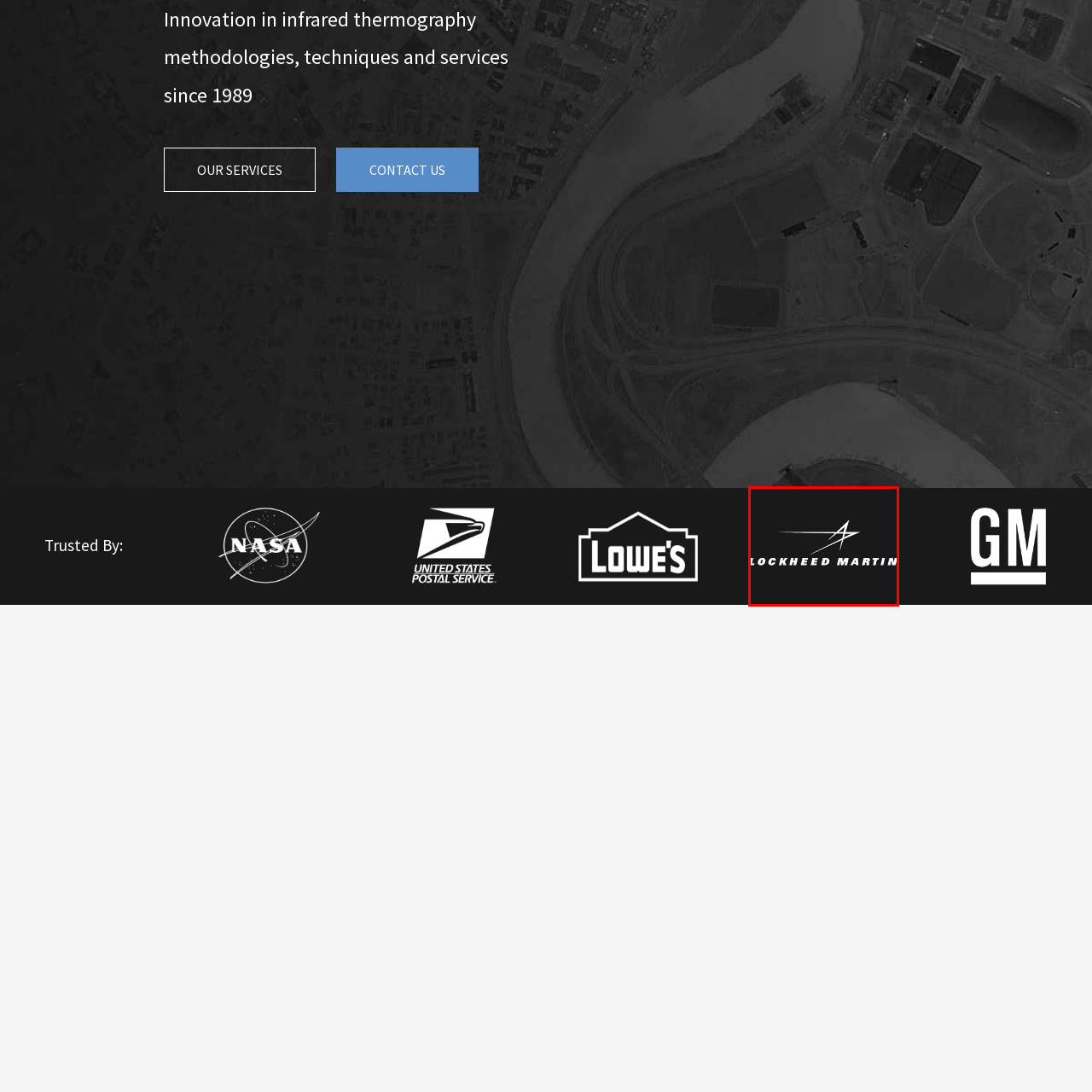Offer an in-depth description of the scene contained in the red rectangle.

The image showcases the logo of Lockheed Martin, a global aerospace, defense, and security company known for its advanced technological solutions. The logo features a stylized, sleek design that incorporates a prominent star symbol, reflecting innovation and precision. The name "LOCKHEED MARTIN" is displayed in bold, uppercase letters, emphasizing the company's robust presence in the industry. This visual element is often associated with their commitment to providing solutions and services that enhance safety and security, making it a significant representation of their brand identity.